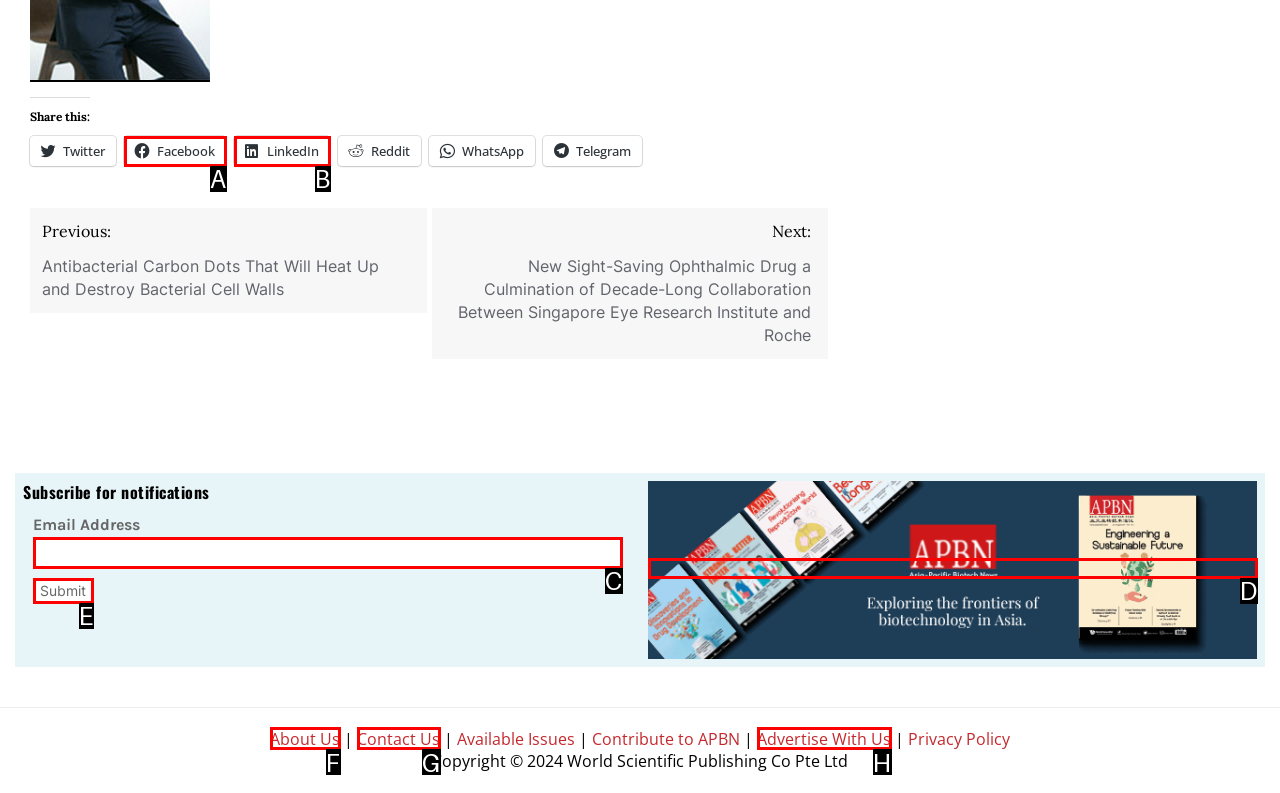Specify which HTML element I should click to complete this instruction: Submit the contact form Answer with the letter of the relevant option.

E